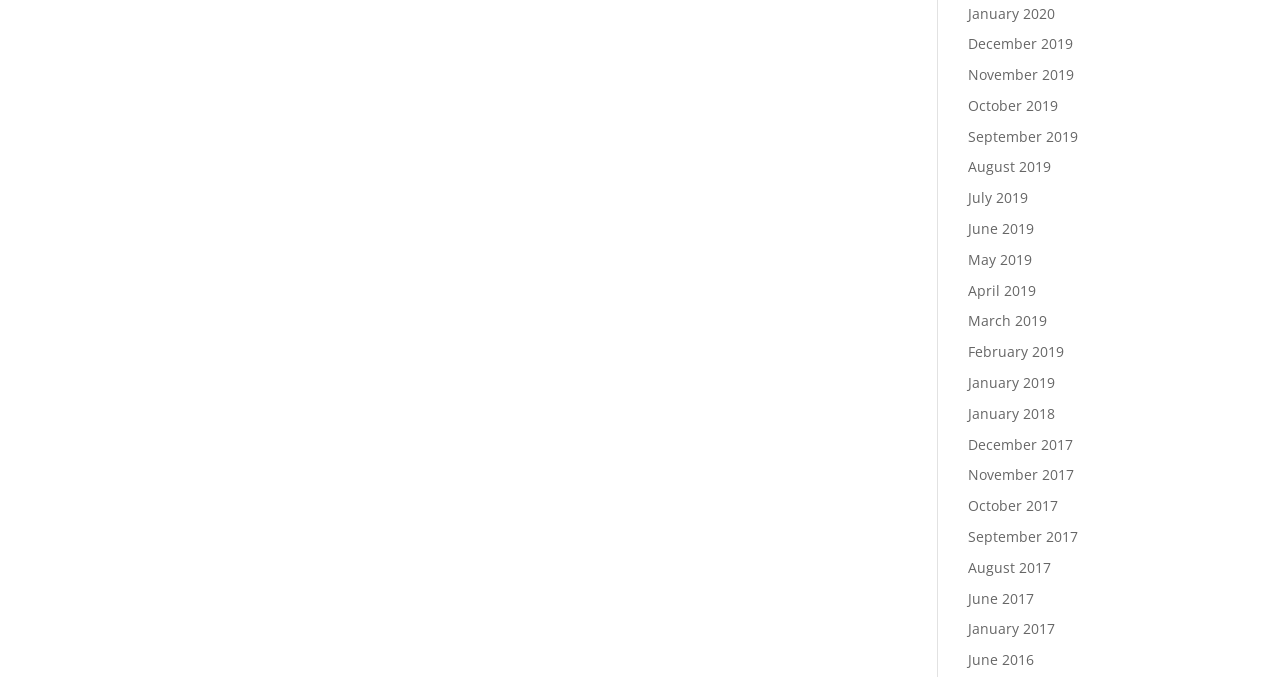Locate the bounding box coordinates of the segment that needs to be clicked to meet this instruction: "view November 2019".

[0.756, 0.096, 0.839, 0.124]